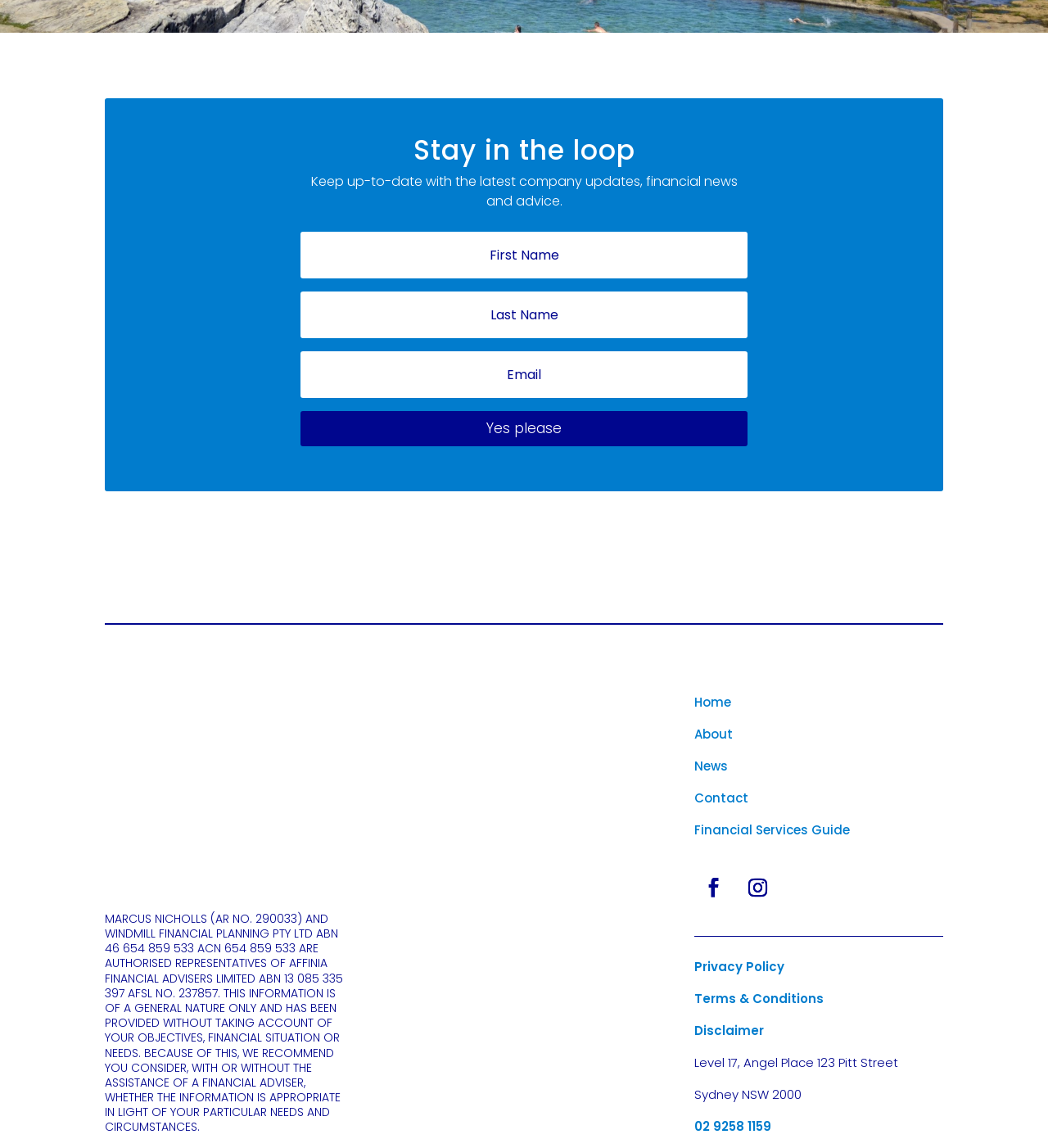Find the bounding box coordinates of the element I should click to carry out the following instruction: "Go to 'Home'".

[0.663, 0.604, 0.698, 0.619]